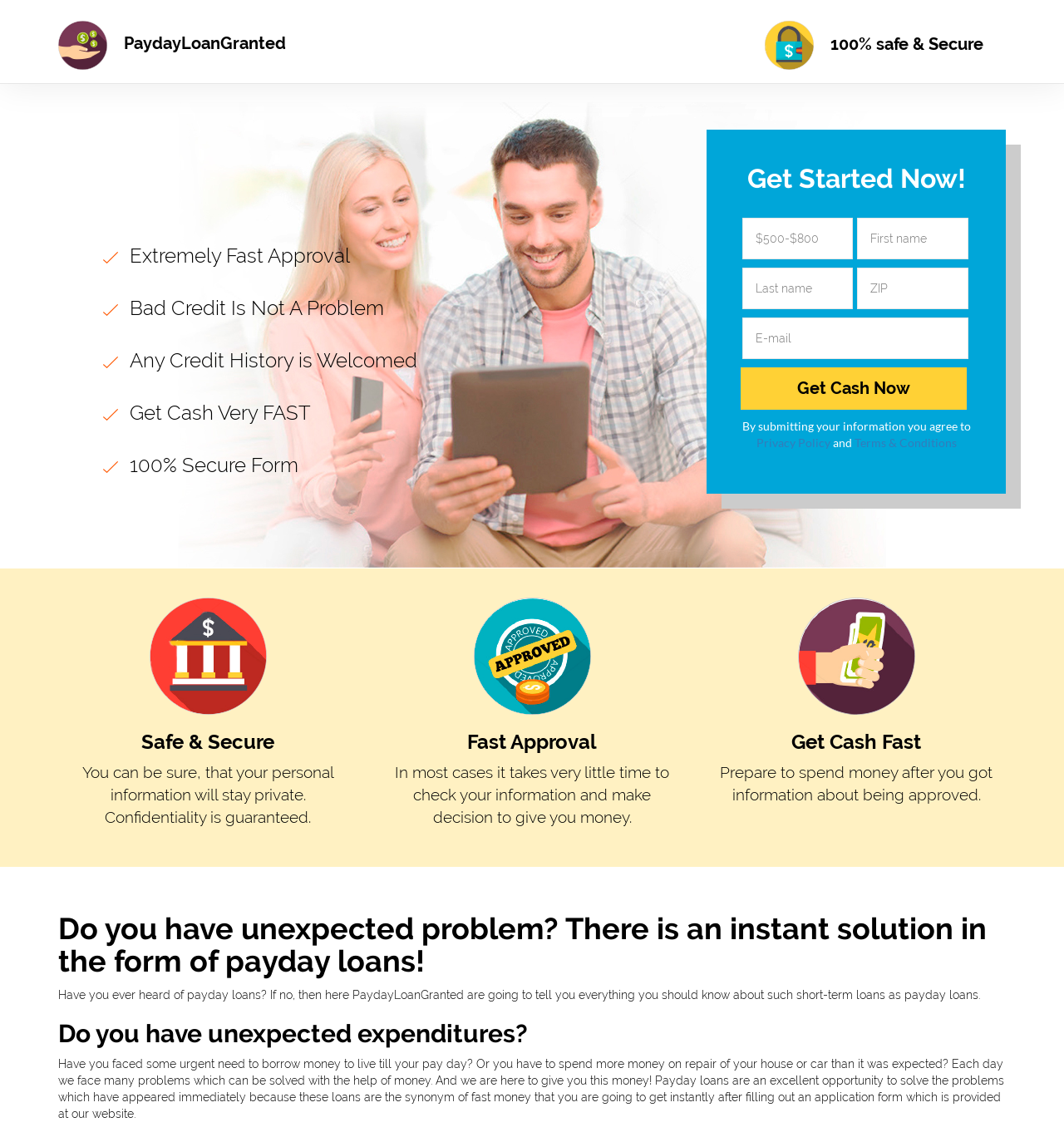Using the webpage screenshot, locate the HTML element that fits the following description and provide its bounding box: "parent_node: Get Started Now! placeholder="ZIP"".

[0.806, 0.237, 0.91, 0.273]